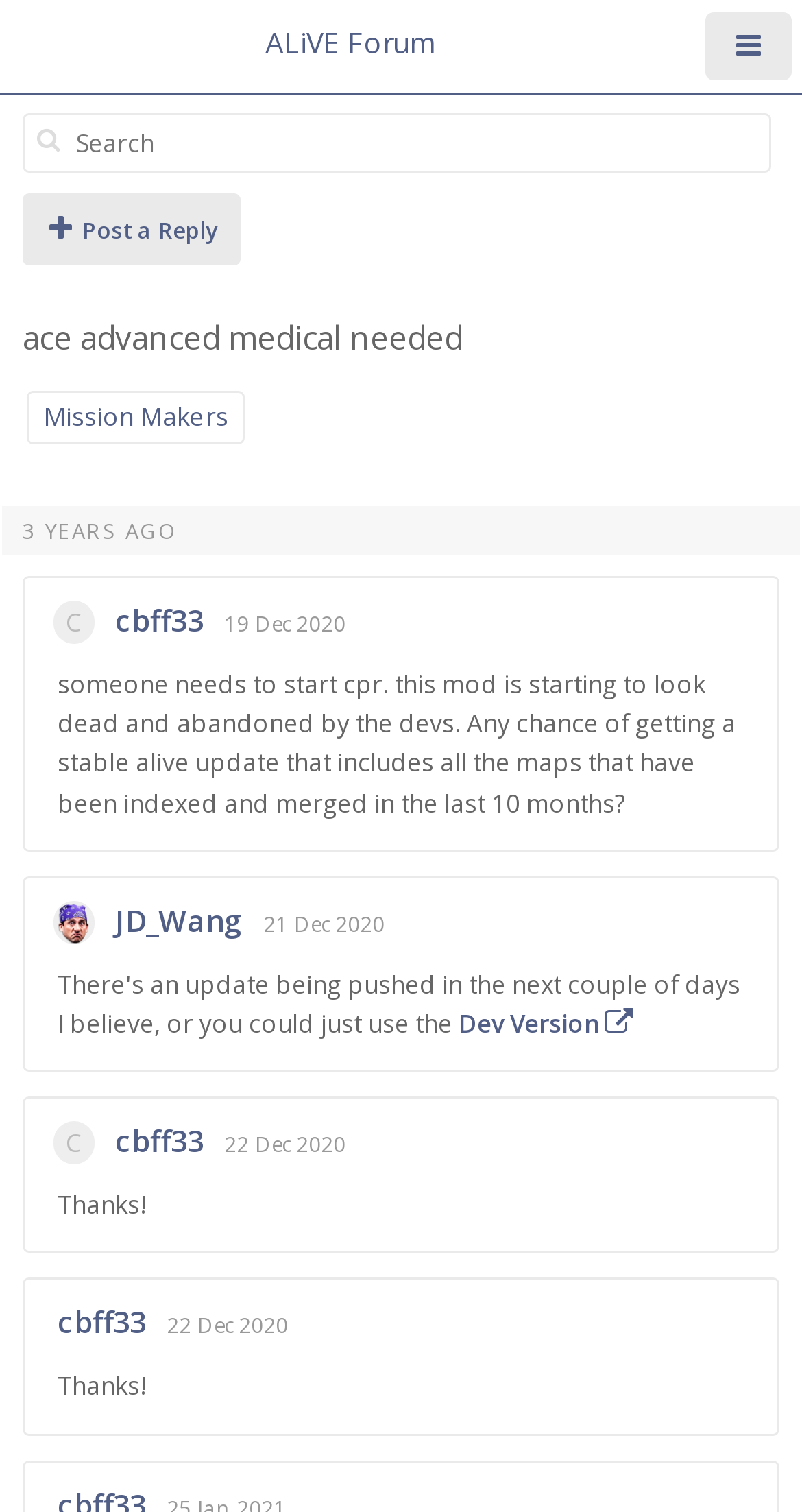Predict the bounding box coordinates for the UI element described as: "JD_Wang". The coordinates should be four float numbers between 0 and 1, presented as [left, top, right, bottom].

[0.144, 0.596, 0.303, 0.621]